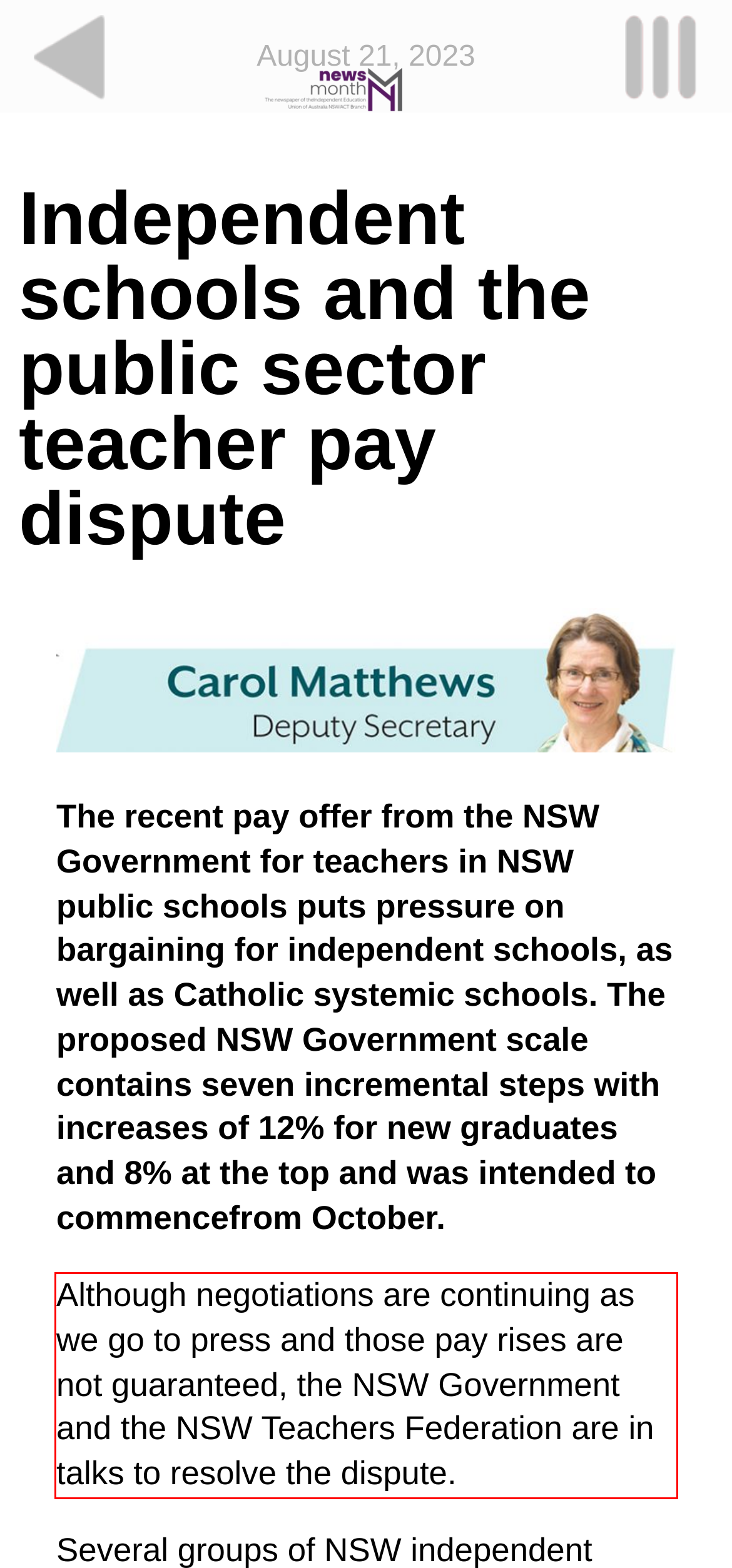You are given a screenshot showing a webpage with a red bounding box. Perform OCR to capture the text within the red bounding box.

Although negotiations are continuing as we go to press and those pay rises are not guaranteed, the NSW Government and the NSW Teachers Federation are in talks to resolve the dispute.